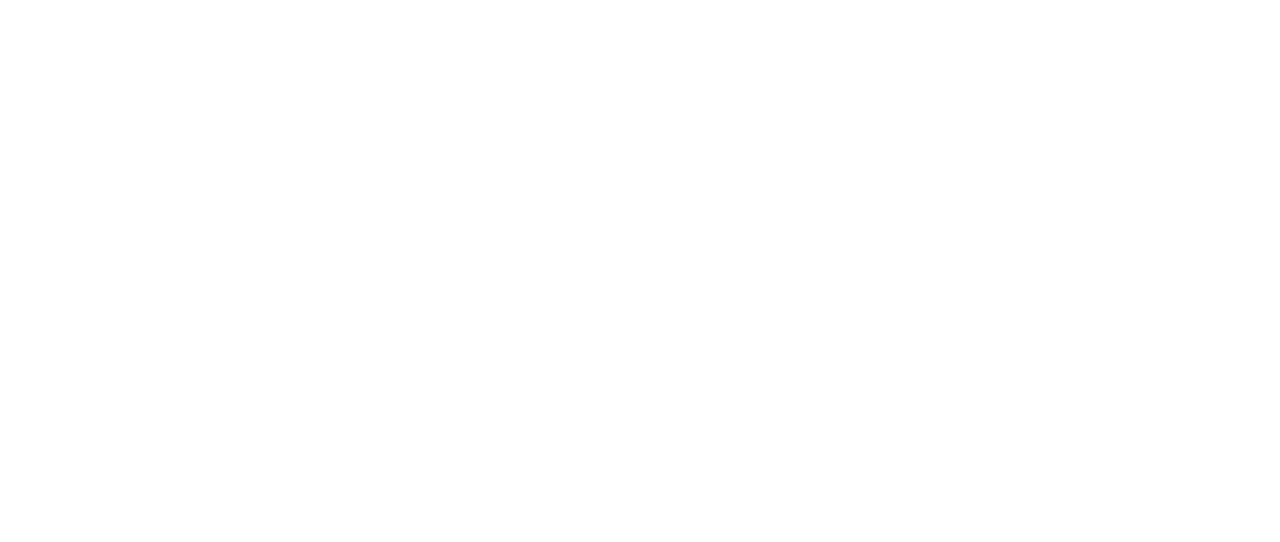Refer to the screenshot and answer the following question in detail:
What is the position of the 'Post Comment' button?

The 'Post Comment' button is located below the checkbox, and its bounding box coordinates are [0.086, 0.458, 0.212, 0.561], which indicates that it is positioned vertically below the checkbox.